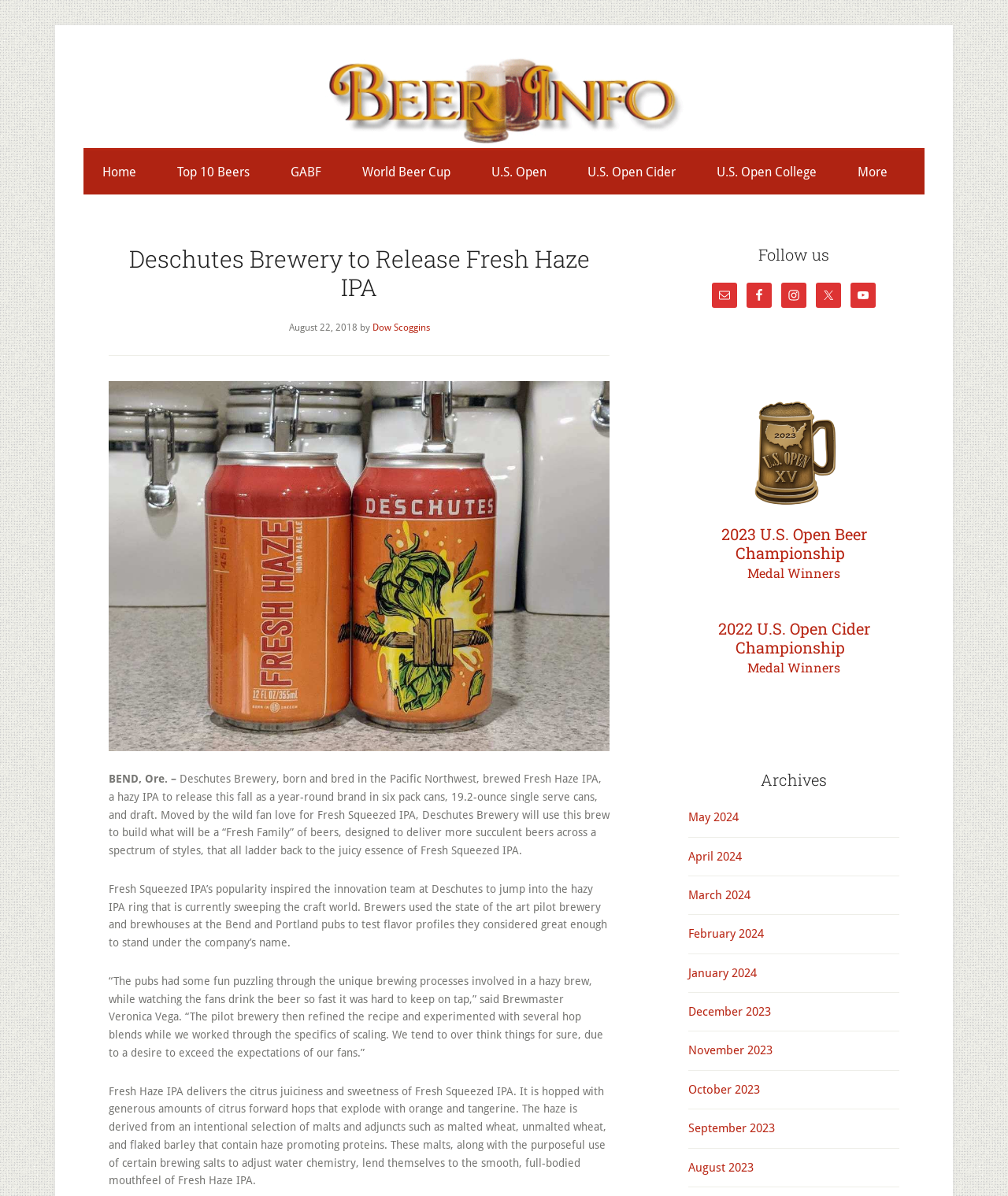Determine the bounding box coordinates of the clickable area required to perform the following instruction: "Follow Deschutes Brewery on Facebook". The coordinates should be represented as four float numbers between 0 and 1: [left, top, right, bottom].

[0.741, 0.236, 0.766, 0.257]